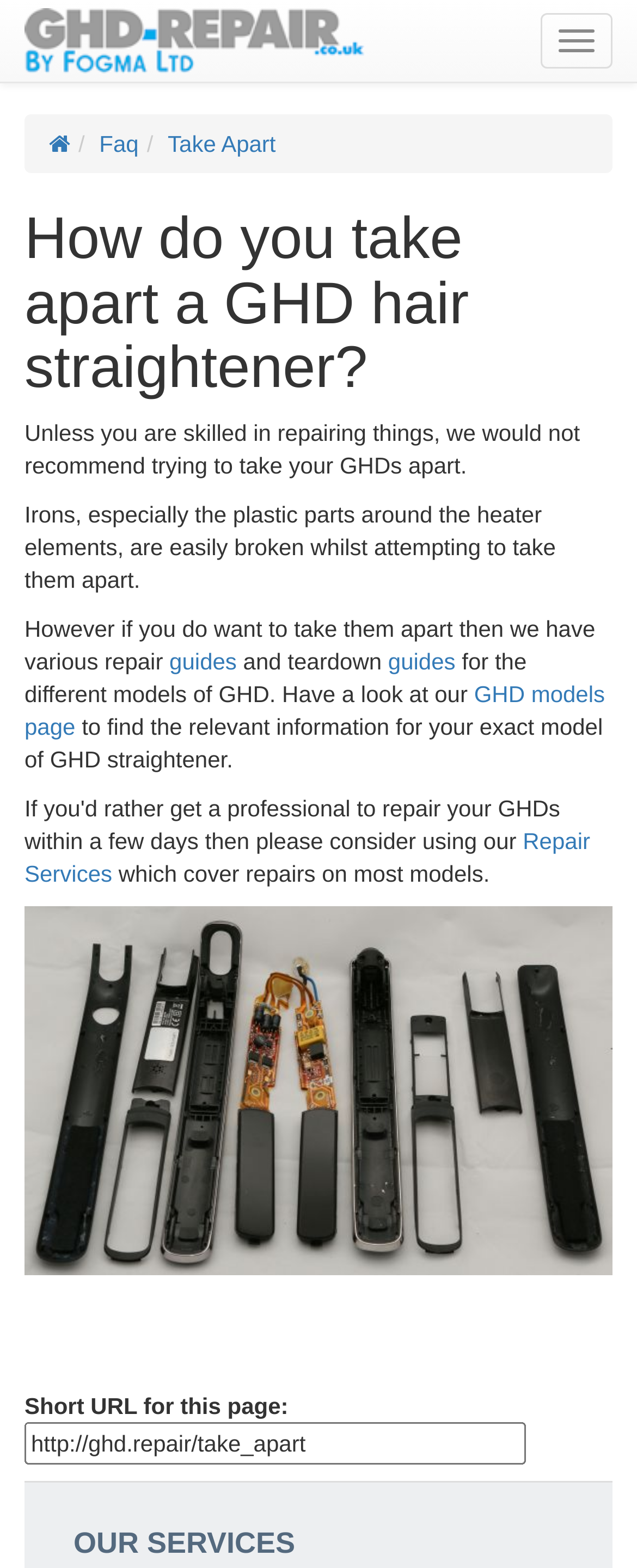What is provided for different models of GHD?
Please give a well-detailed answer to the question.

The webpage provides guides and teardown for different models of GHD, and users can find the relevant information for their exact model of GHD straightener on the GHD models page.